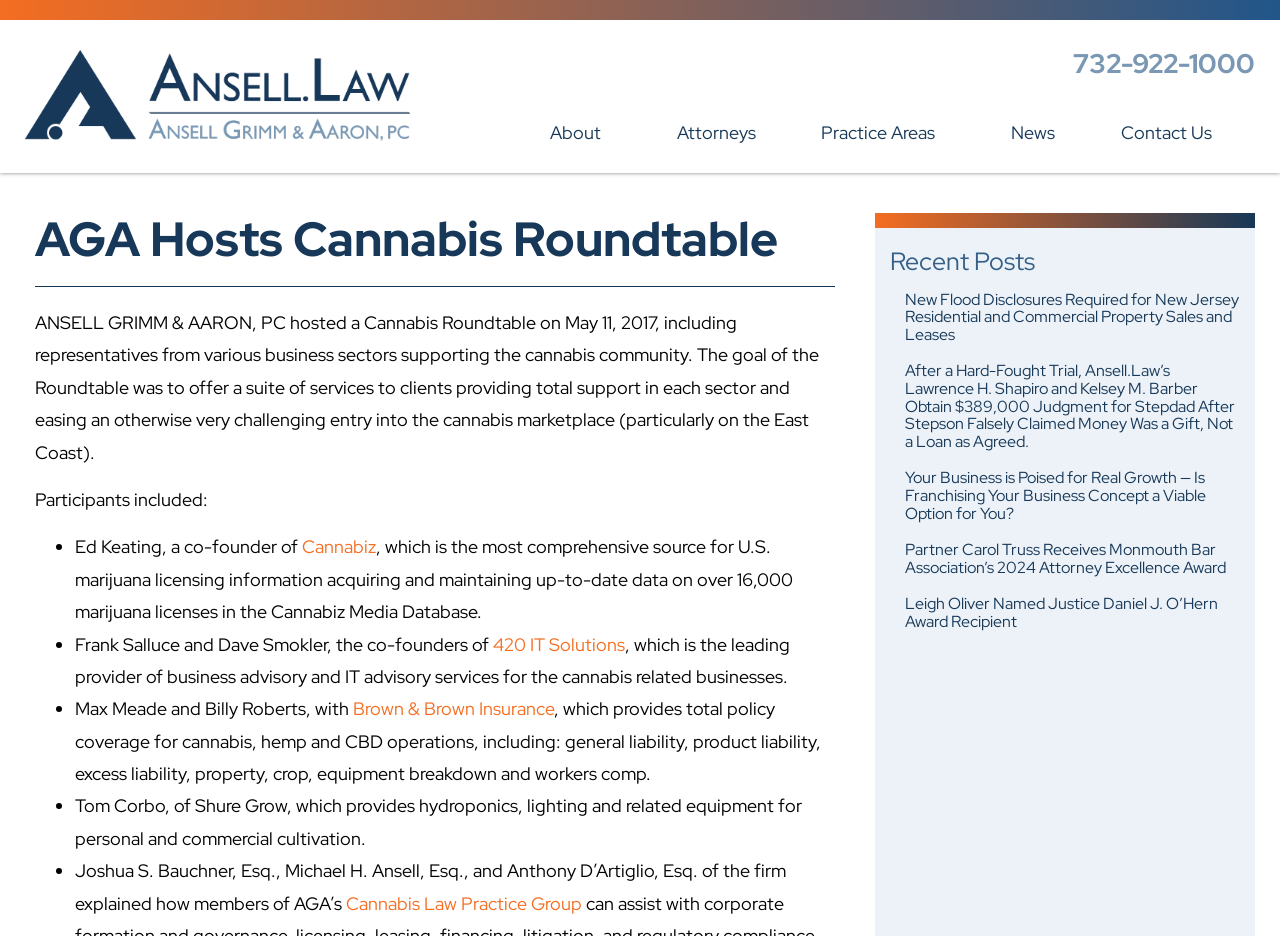How many recent posts are listed on the webpage?
Analyze the image and provide a thorough answer to the question.

The answer can be found by counting the number of article elements, which contain the recent posts. There are 4 article elements, each corresponding to a recent post.